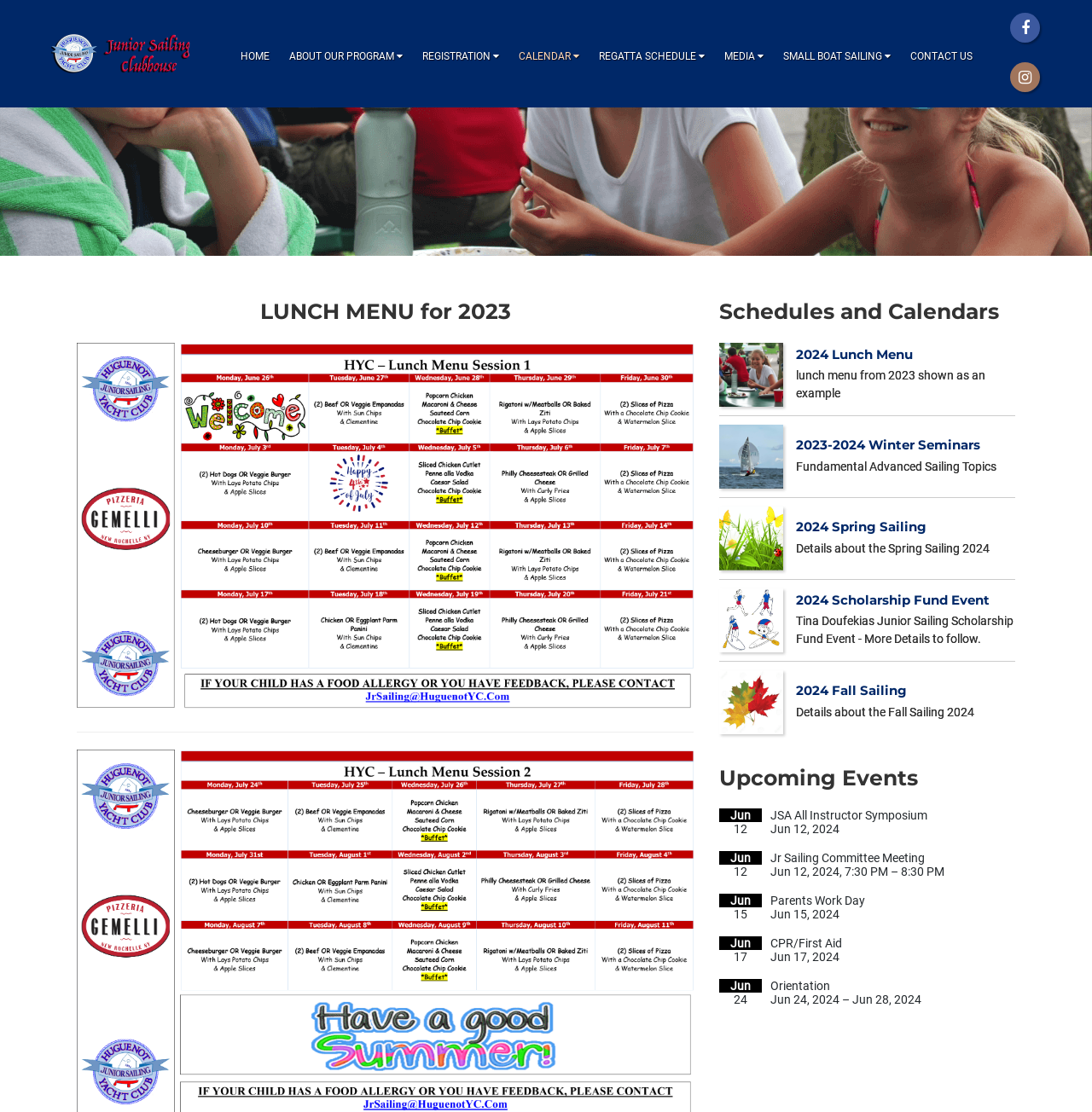Provide your answer in one word or a succinct phrase for the question: 
What is the purpose of the 'Upcoming Events' section?

To display upcoming sailing events